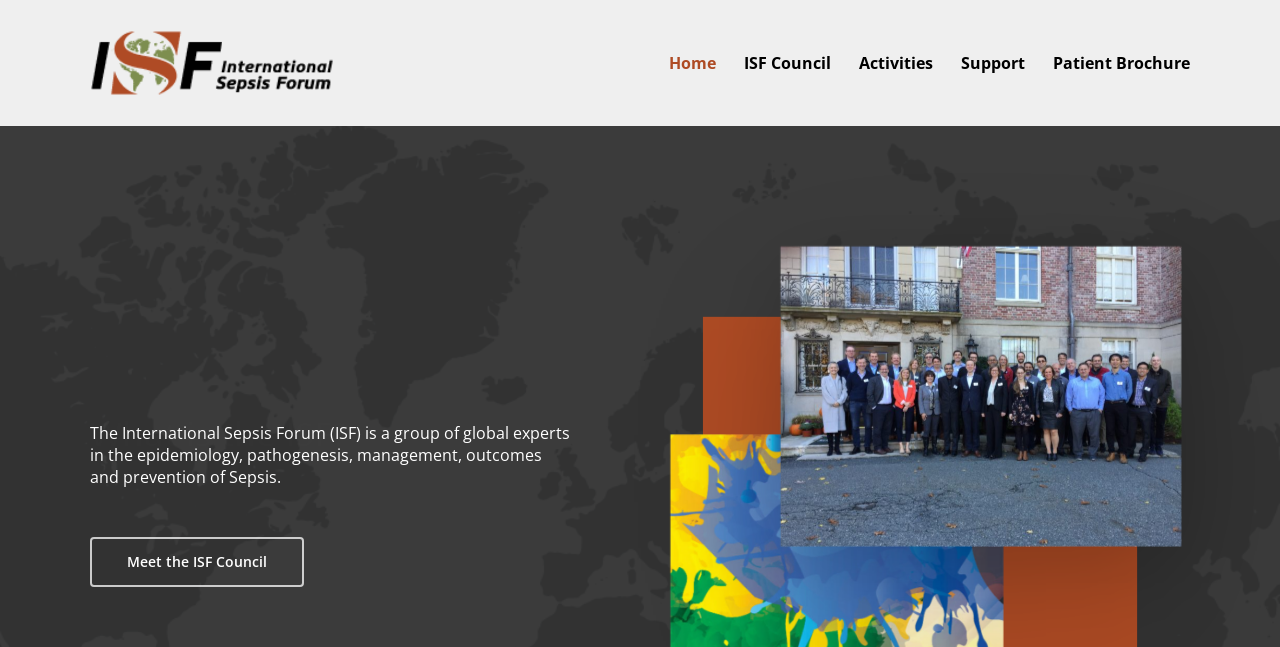Respond with a single word or short phrase to the following question: 
What is the purpose of the 'Meet the ISF Council' link?

To introduce the ISF Council